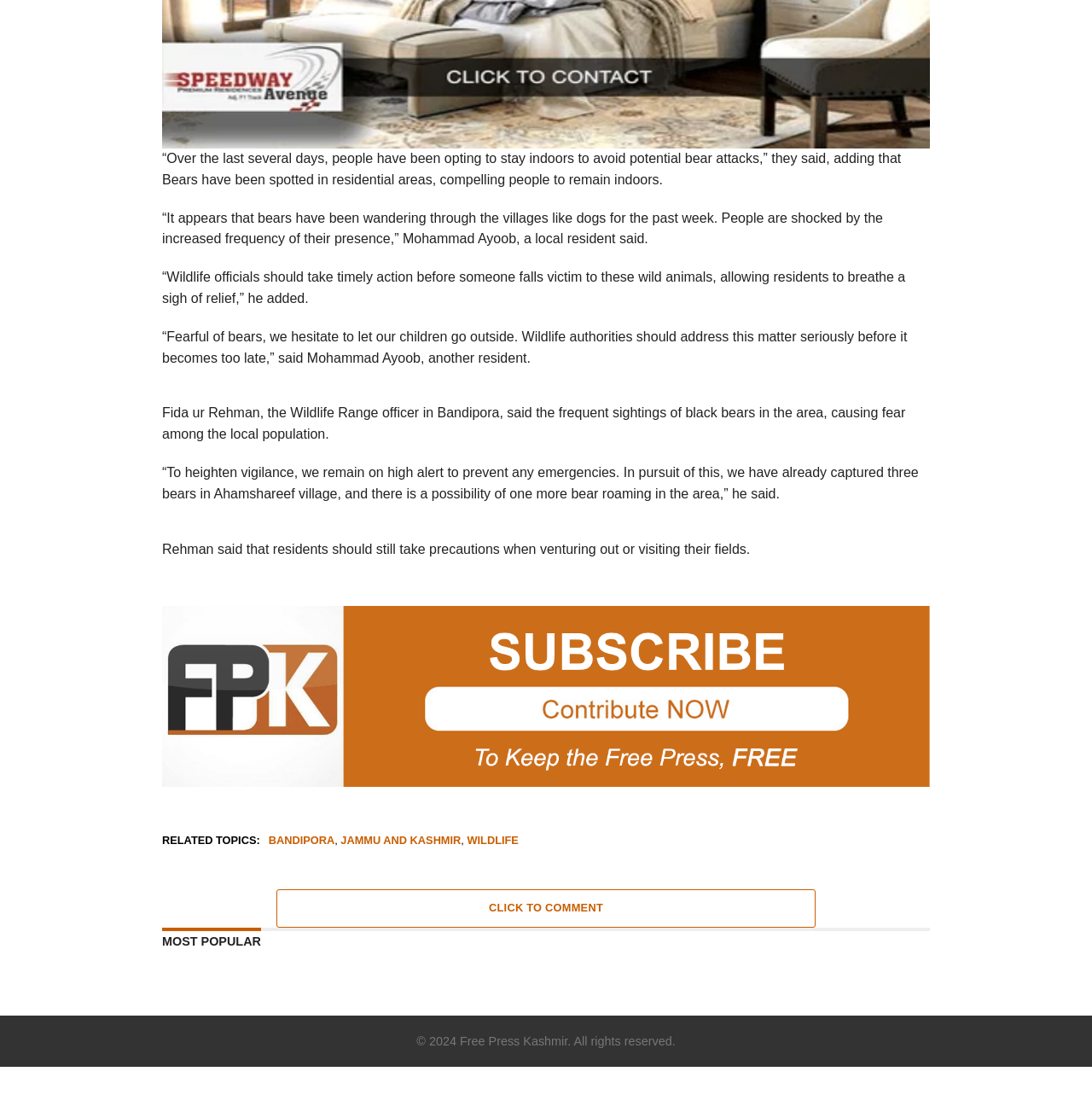What is the name of the Wildlife Range officer in Bandipora?
Refer to the image and offer an in-depth and detailed answer to the question.

According to the text, Fida ur Rehman is the Wildlife Range officer in Bandipora who commented on the issue of bears in the area.